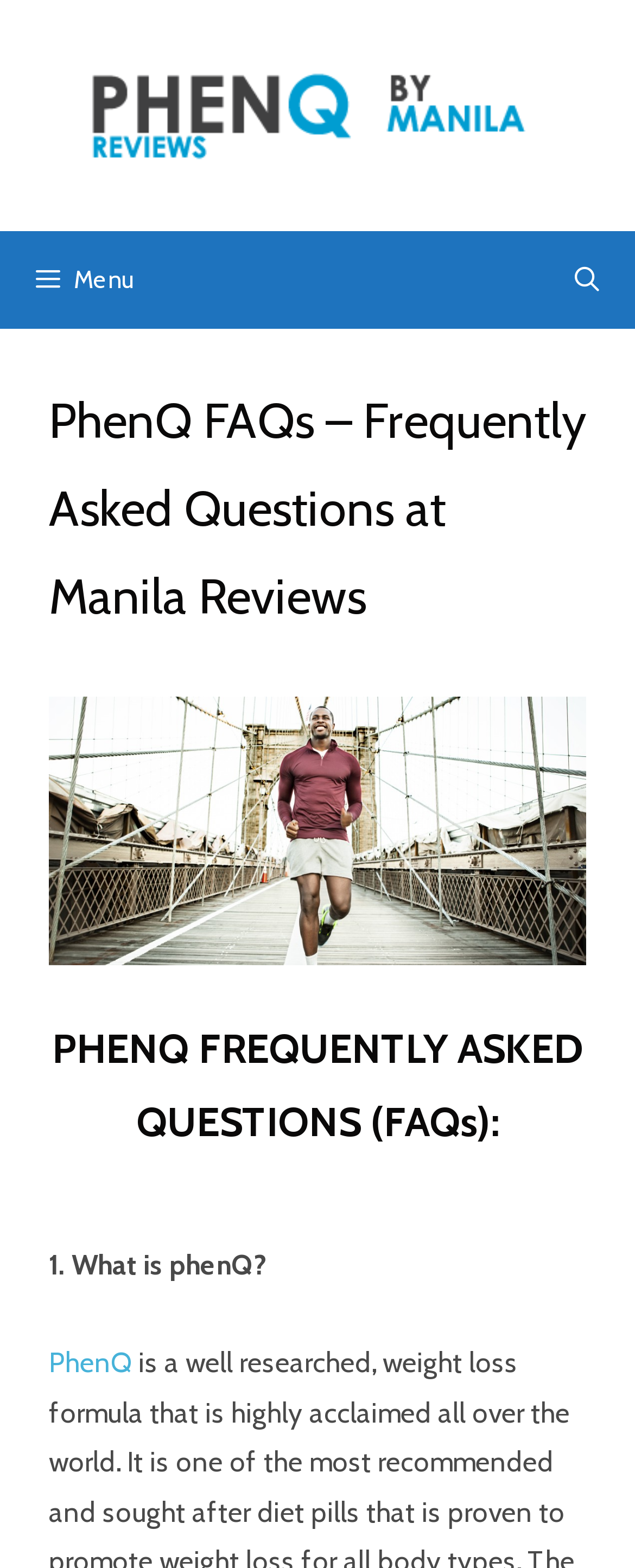What is the purpose of the button with the menu icon?
Answer the question using a single word or phrase, according to the image.

To open the primary menu